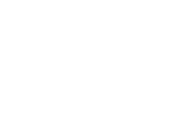Based on the visual content of the image, answer the question thoroughly: What type of products is the design often used for?

The design element is often utilized in various forms of American merchandise, such as smoking accessories or wraps, which are products that are typically aimed at a U.S. audience and are meant to evoke a sense of national pride and identity.